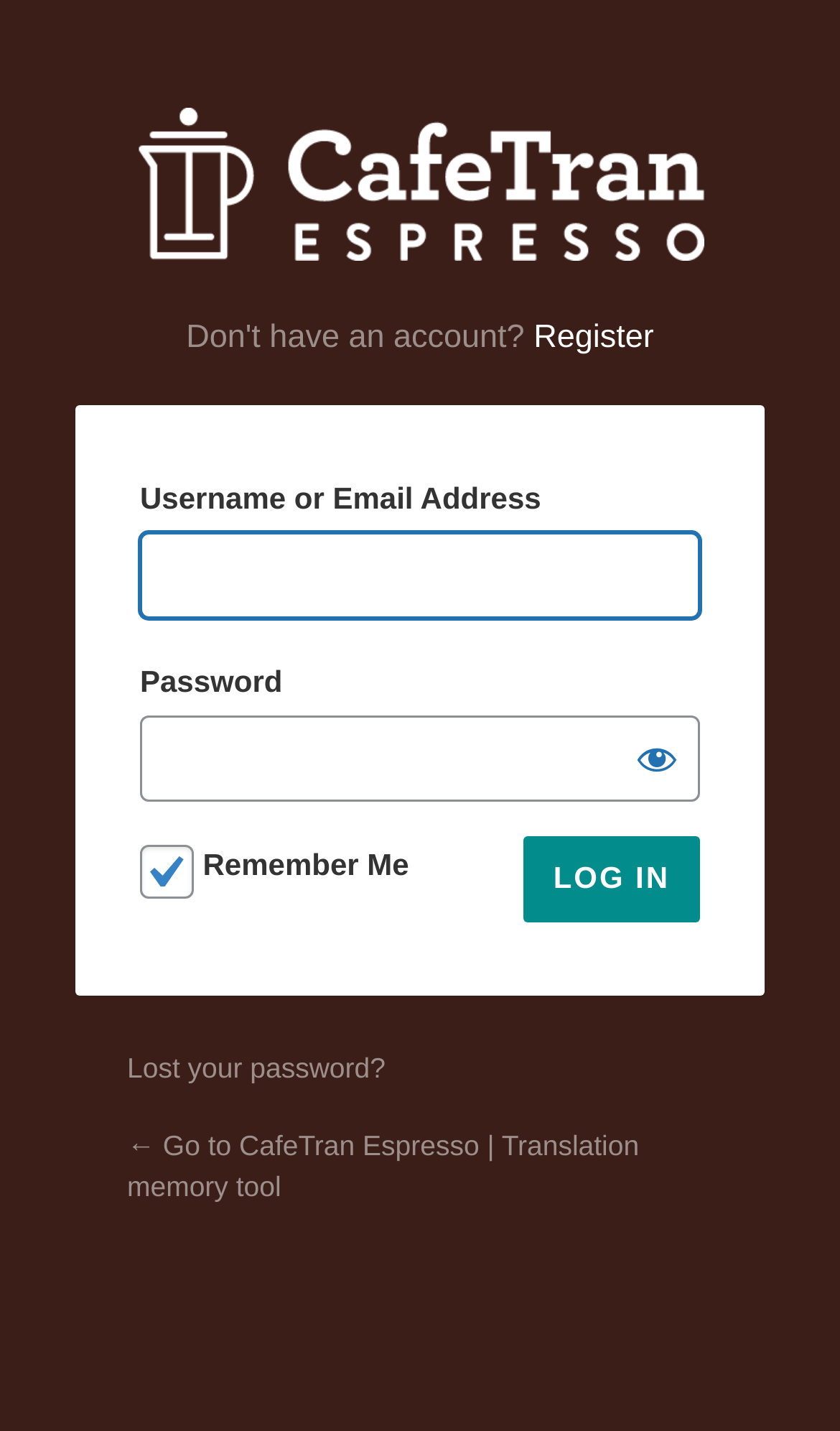Give a detailed explanation of the elements present on the webpage.

The webpage is a login page for CafeTran Espresso, a translation memory tool. At the top, there is a heading with the title "CafeTran Espresso" and a link with the same text. Below the title, there is a link to "Register" on the right side.

The main content of the page is a login form, which is located in the middle of the page. The form consists of two text boxes, one for "Username or Email Address" and another for "Password". The "Username or Email Address" text box is focused, indicating that it is the current input field. Both text boxes are required fields. 

To the right of the "Password" text box, there is a "Show password" button. Below the password field, there is a checkbox labeled "Remember Me", which is checked by default. 

The "Log In" button is located below the checkbox, with the text "LOG IN" inside the button. 

At the bottom of the page, there are two links: "Lost your password?" and "← Go to CafeTran Espresso | Translation memory tool", which are aligned to the left.